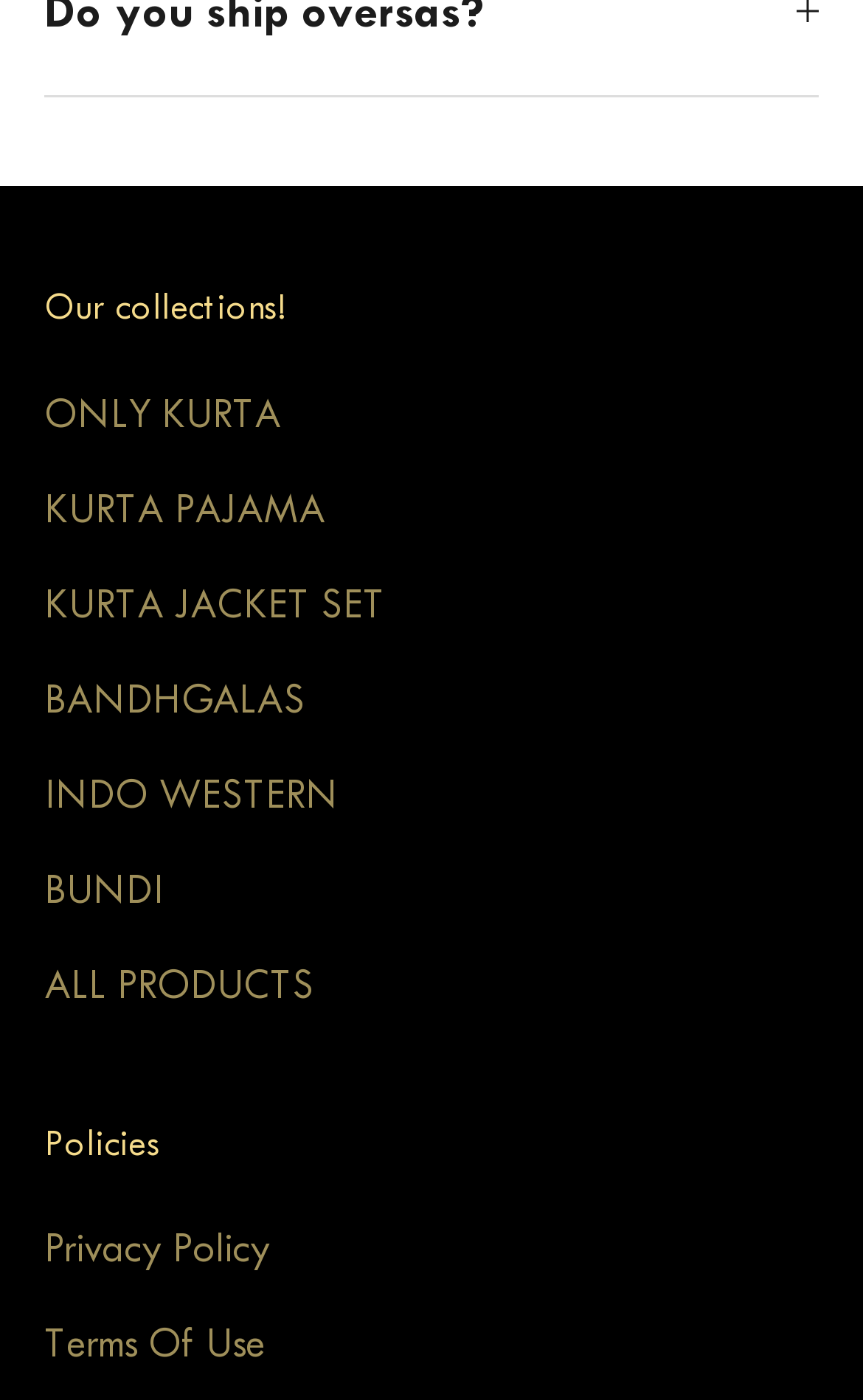How many links are under 'Our collections!'?
Based on the image content, provide your answer in one word or a short phrase.

7